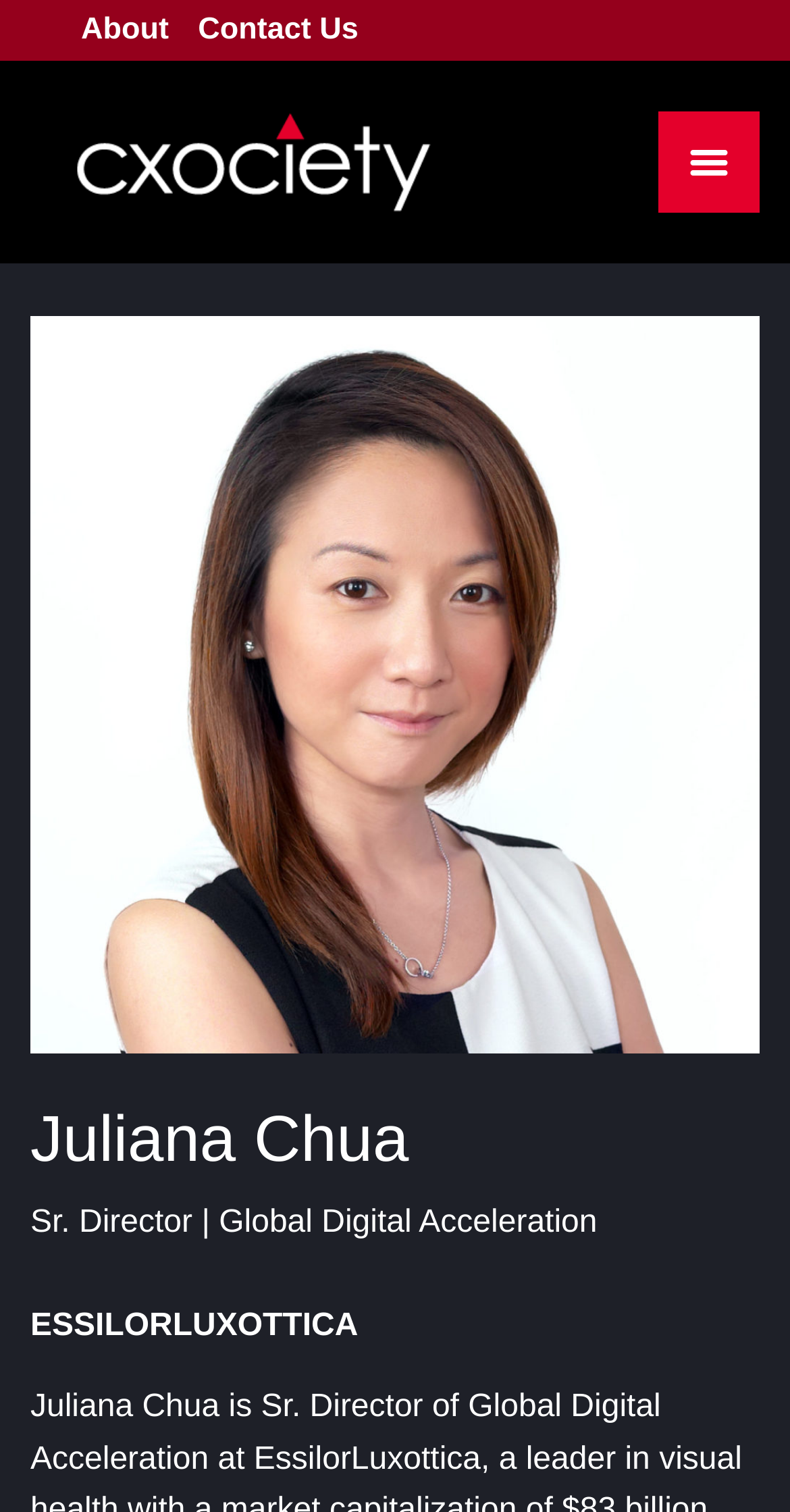What is the occupation of Juliana Chua?
We need a detailed and exhaustive answer to the question. Please elaborate.

Based on the webpage, Juliana Chua's occupation is mentioned as 'Sr. Director | Global Digital Acceleration' in the StaticText element with bounding box coordinates [0.038, 0.797, 0.756, 0.82].